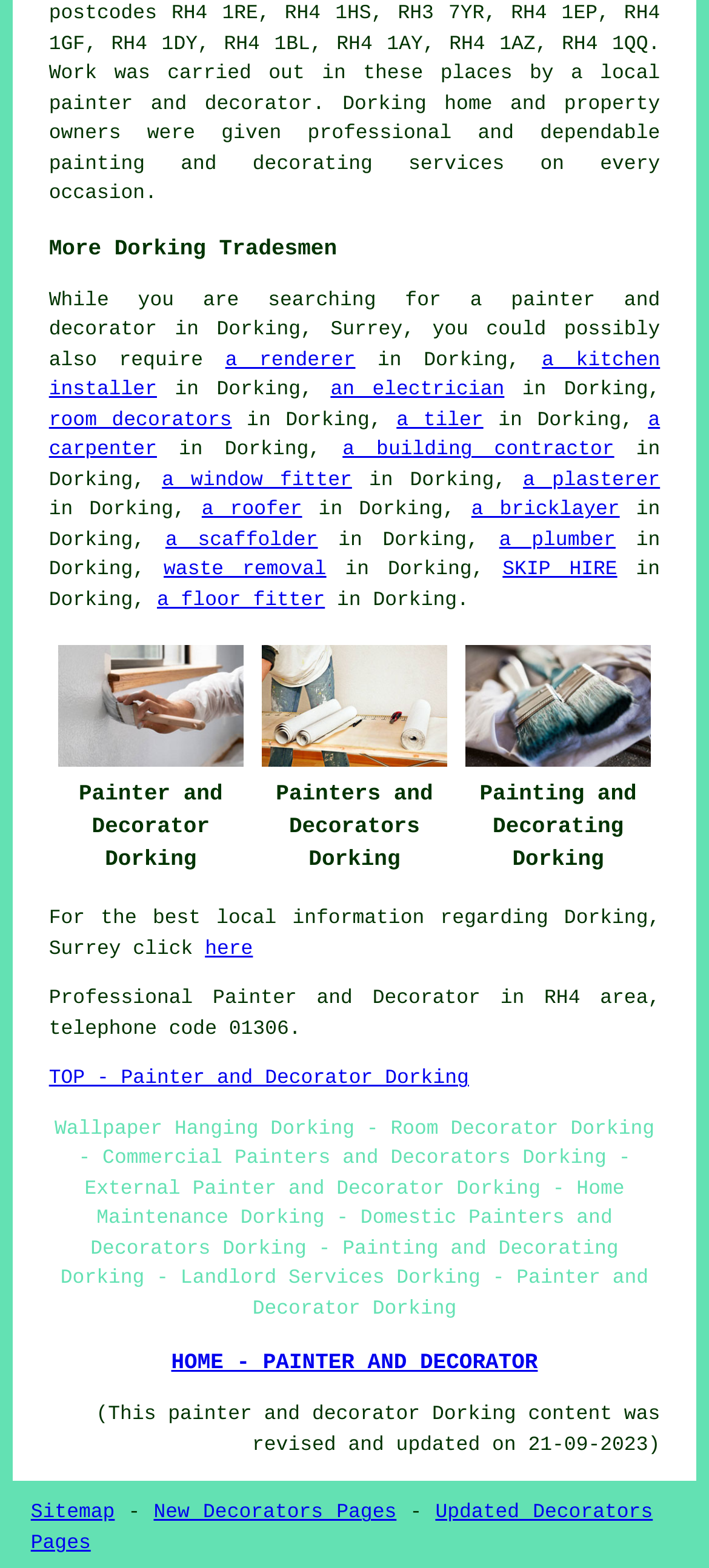What area does the service provider operate in?
Please provide a single word or phrase based on the screenshot.

Dorking, Surrey